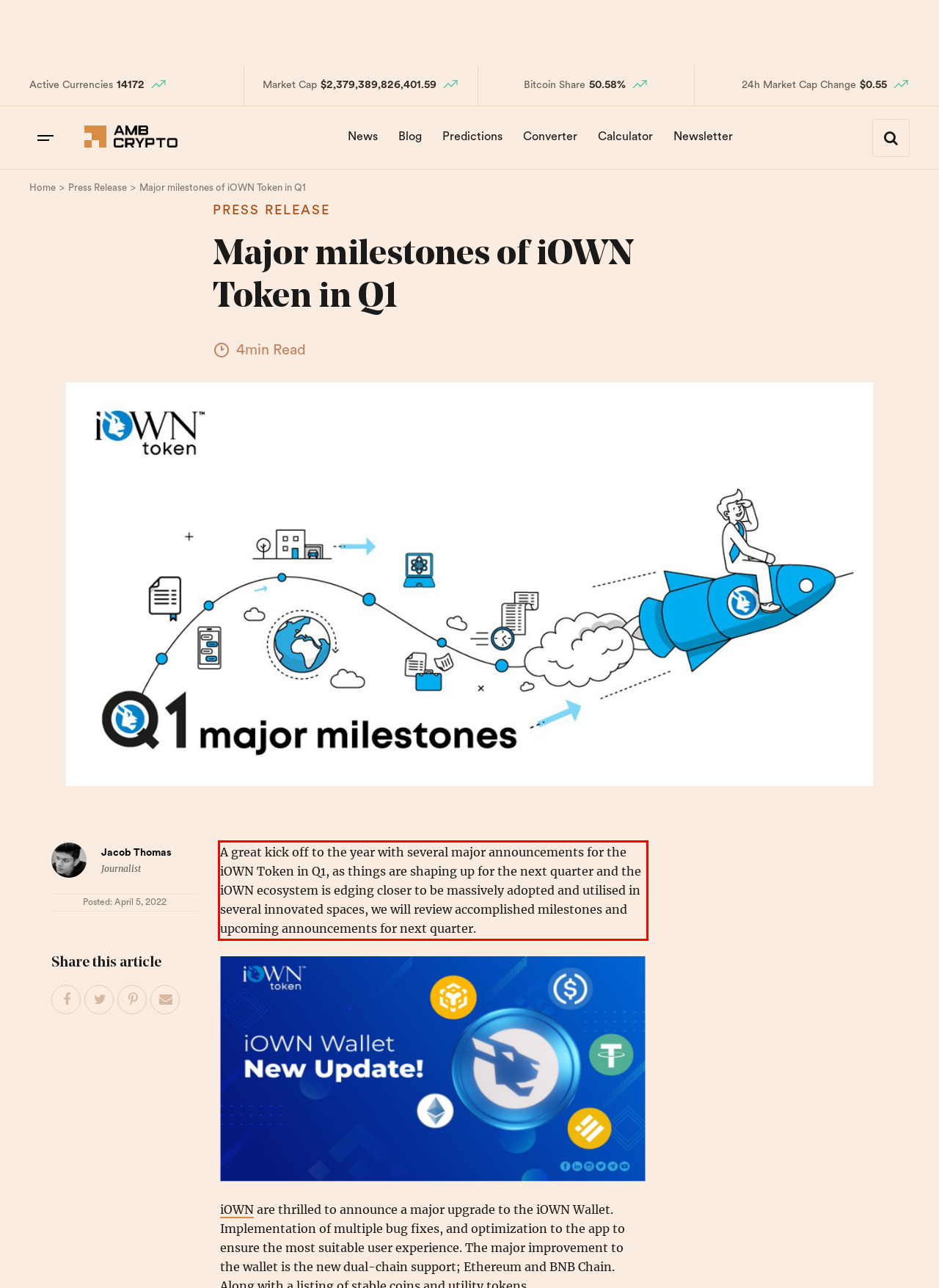Given a screenshot of a webpage containing a red bounding box, perform OCR on the text within this red bounding box and provide the text content.

A great kick off to the year with several major announcements for the iOWN Token in Q1, as things are shaping up for the next quarter and the iOWN ecosystem is edging closer to be massively adopted and utilised in several innovated spaces, we will review accomplished milestones and upcoming announcements for next quarter.